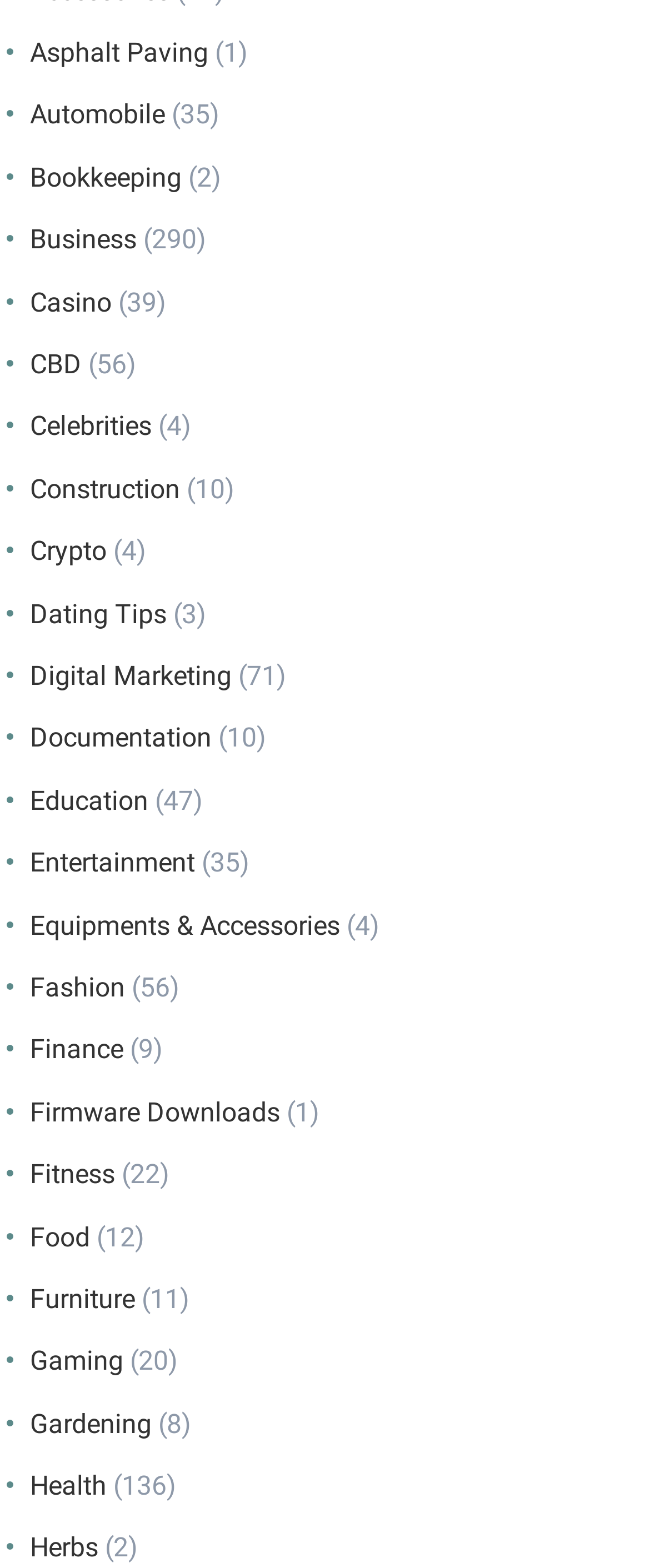Identify the bounding box coordinates of the specific part of the webpage to click to complete this instruction: "Contact Shepherd Color".

None